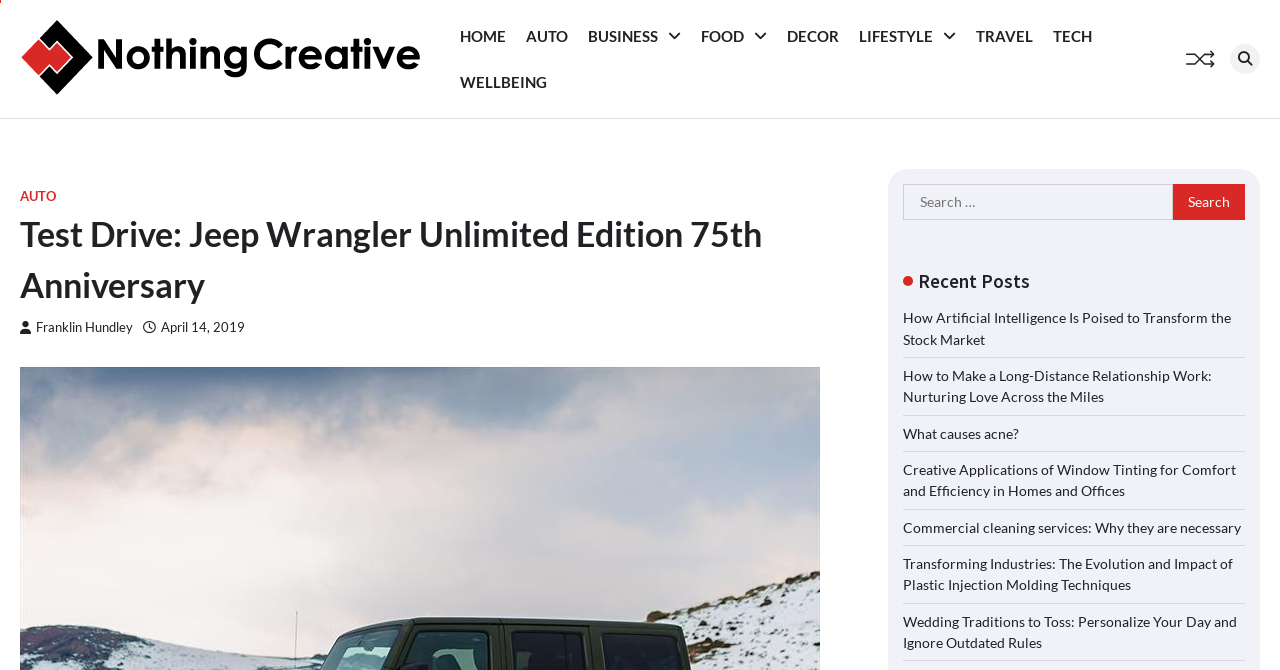Determine the bounding box for the UI element described here: "What causes acne?".

[0.705, 0.634, 0.796, 0.659]